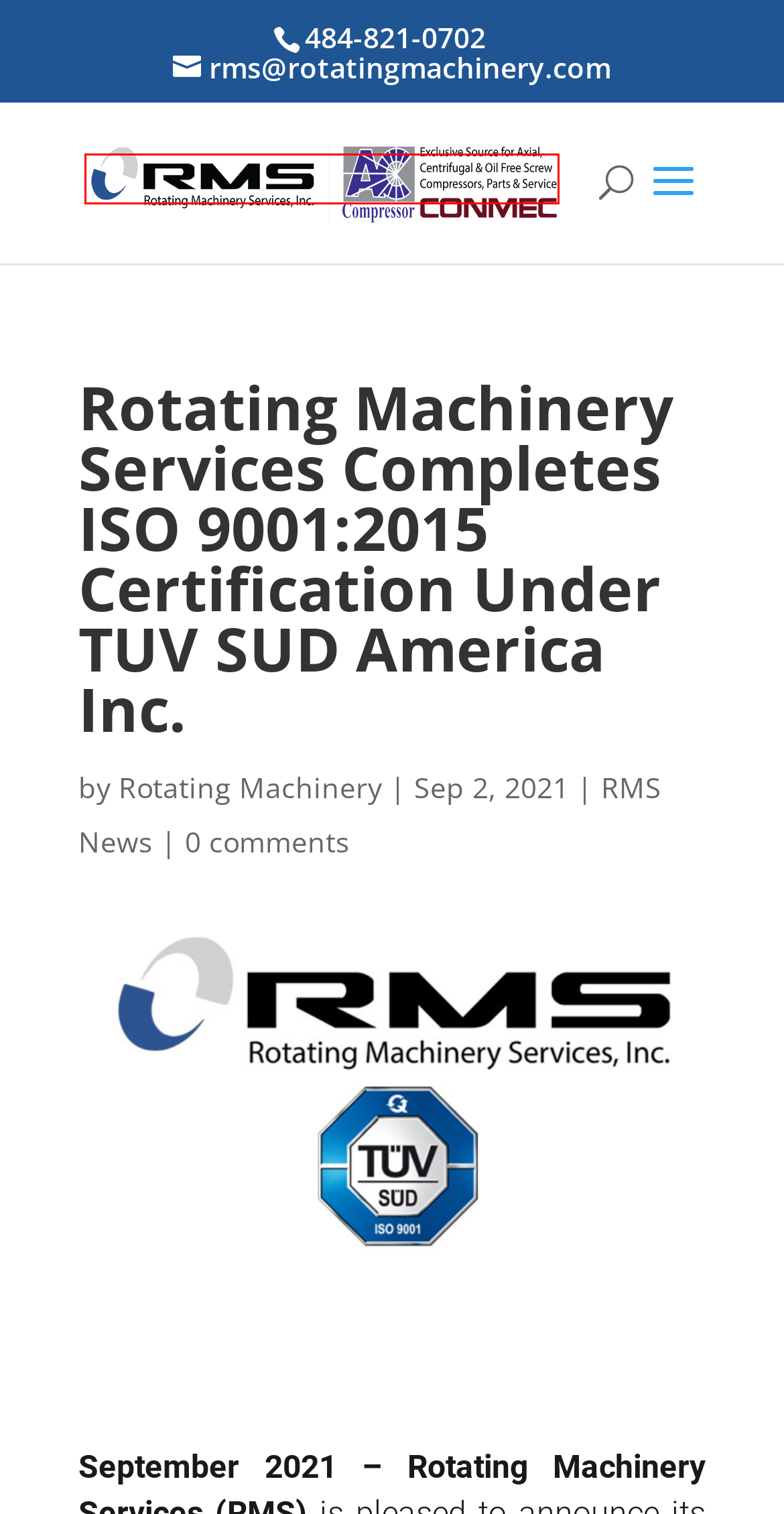Examine the screenshot of the webpage, noting the red bounding box around a UI element. Pick the webpage description that best matches the new page after the element in the red bounding box is clicked. Here are the candidates:
A. Axial Compressor, Oil Free Screw Compressors, Parts & Service - RMS PA
B. RMS News Archives - Rotating Machinery Services Inc.
C. engineering analysis Archives - Rotating Machinery Services Inc.
D. Service Archives - Rotating Machinery Services Inc.
E. Rotating Machinery, Author at Rotating Machinery Services Inc.
F. axial comperssor Archives - Rotating Machinery Services Inc.
G. compressor training Archives - Rotating Machinery Services Inc.
H. turnaround Archives - Rotating Machinery Services Inc.

A